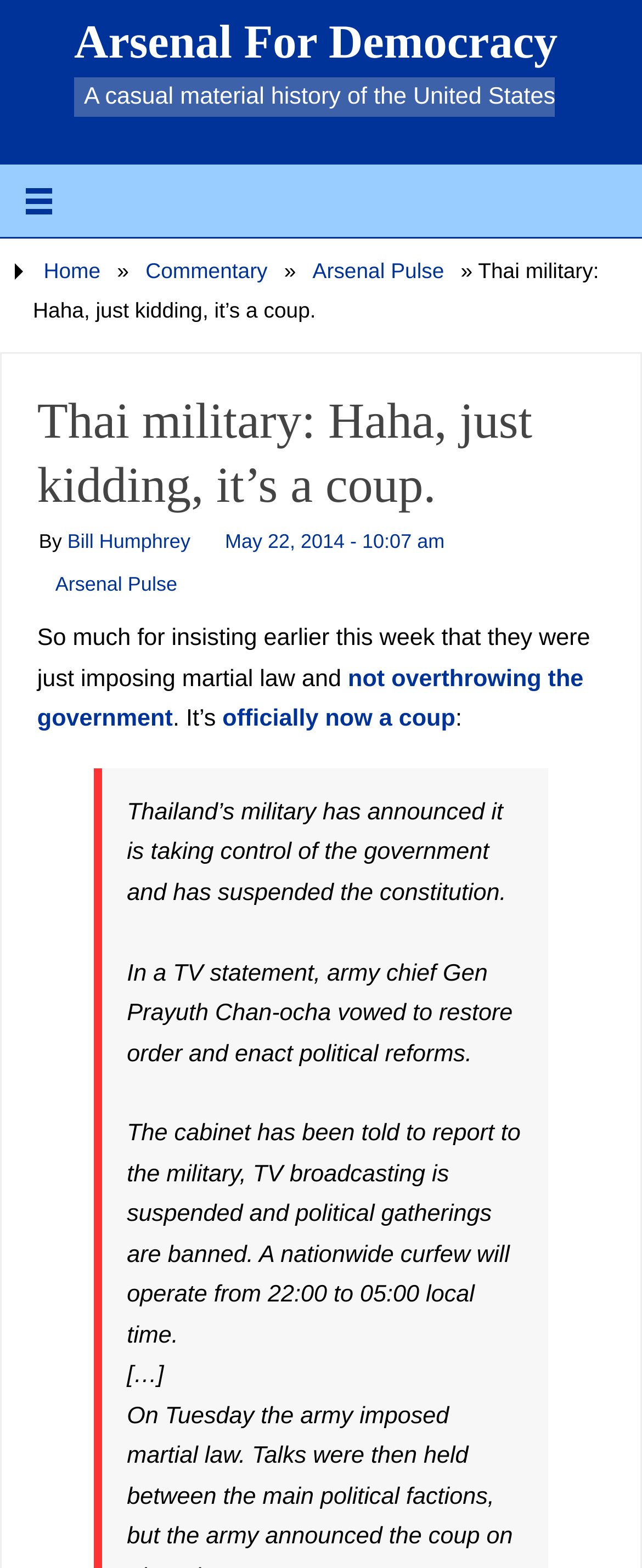Can you find the bounding box coordinates of the area I should click to execute the following instruction: "Check the date of the article"?

[0.35, 0.338, 0.692, 0.353]